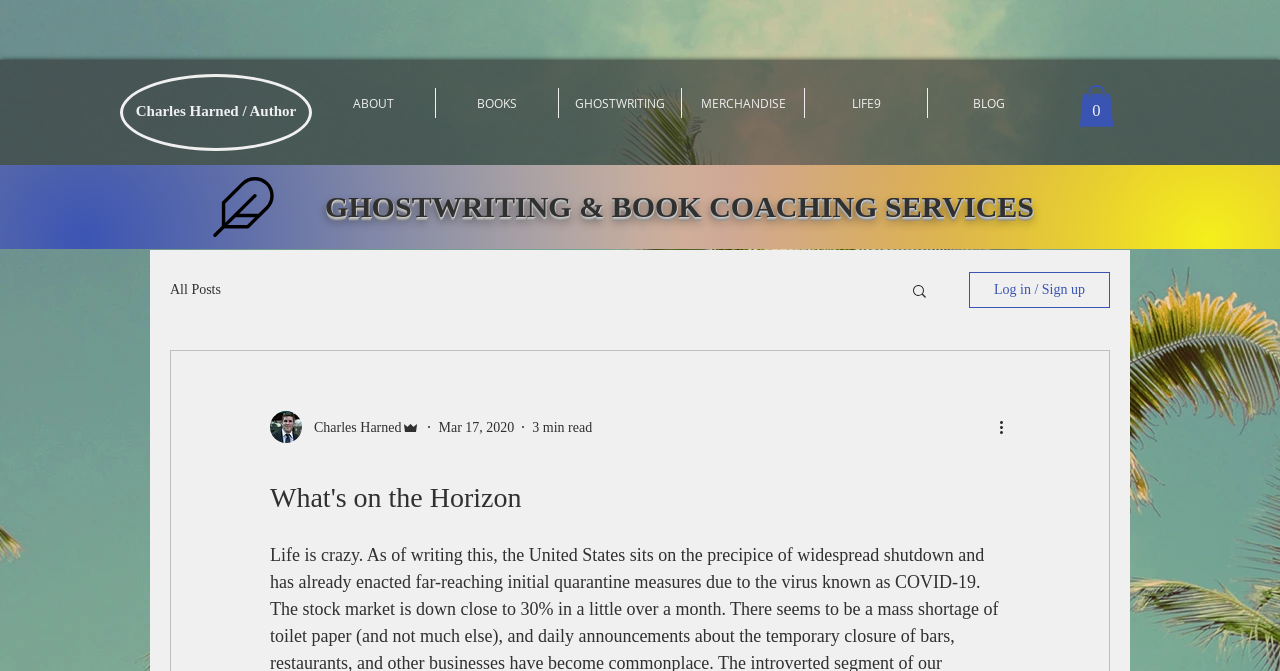Given the element description "All Posts" in the screenshot, predict the bounding box coordinates of that UI element.

[0.133, 0.42, 0.173, 0.444]